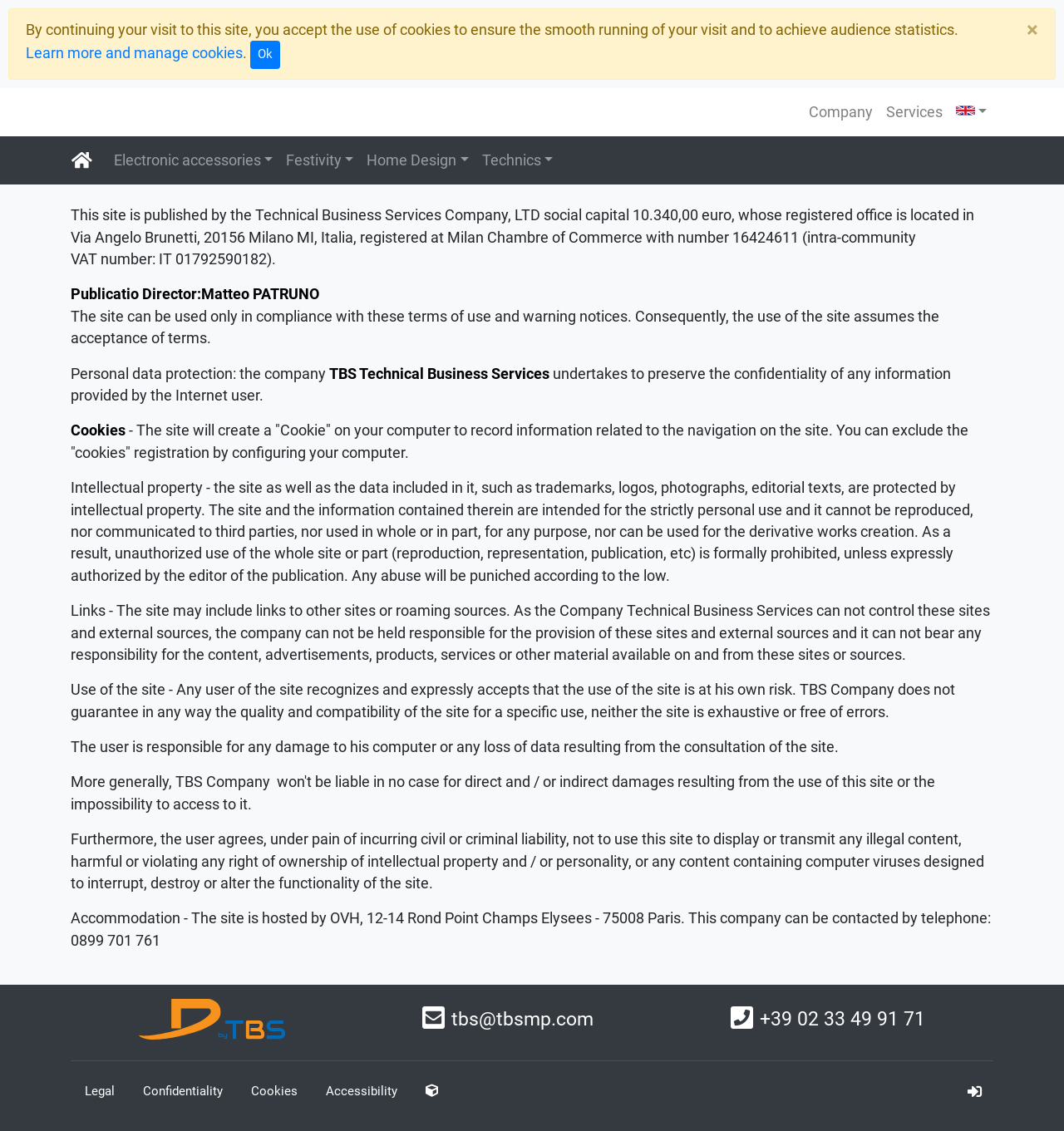Determine the bounding box coordinates of the clickable element necessary to fulfill the instruction: "Go to the 'Company' page". Provide the coordinates as four float numbers within the 0 to 1 range, i.e., [left, top, right, bottom].

[0.754, 0.083, 0.826, 0.115]